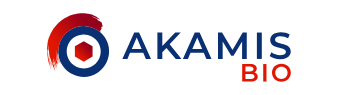Please give a succinct answer to the question in one word or phrase:
What is the shape at the center of the blue circle?

Red hexagon